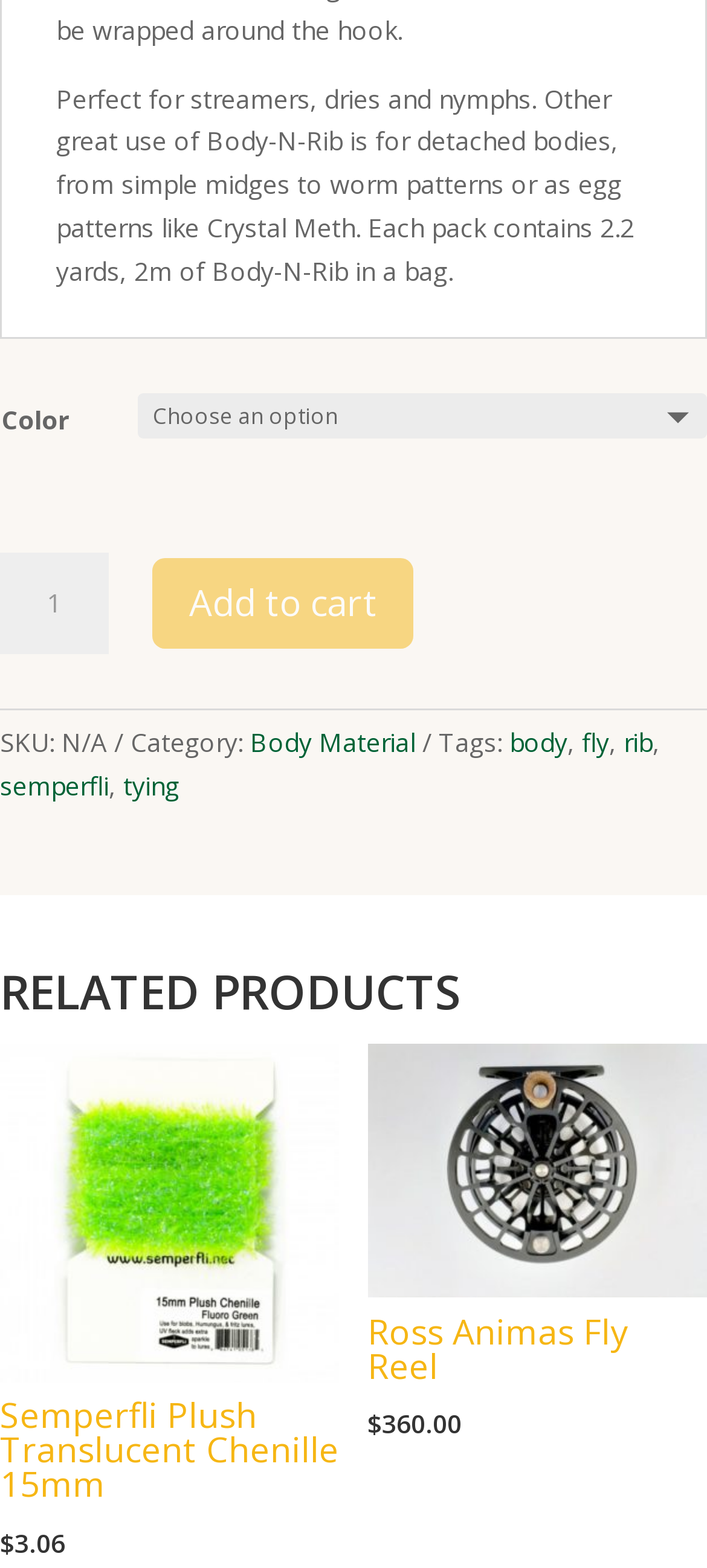Please study the image and answer the question comprehensively:
What is the category of the product?

The category of the product is obtained from the link element with the text 'Body Material', which is located below the 'Category:' label.